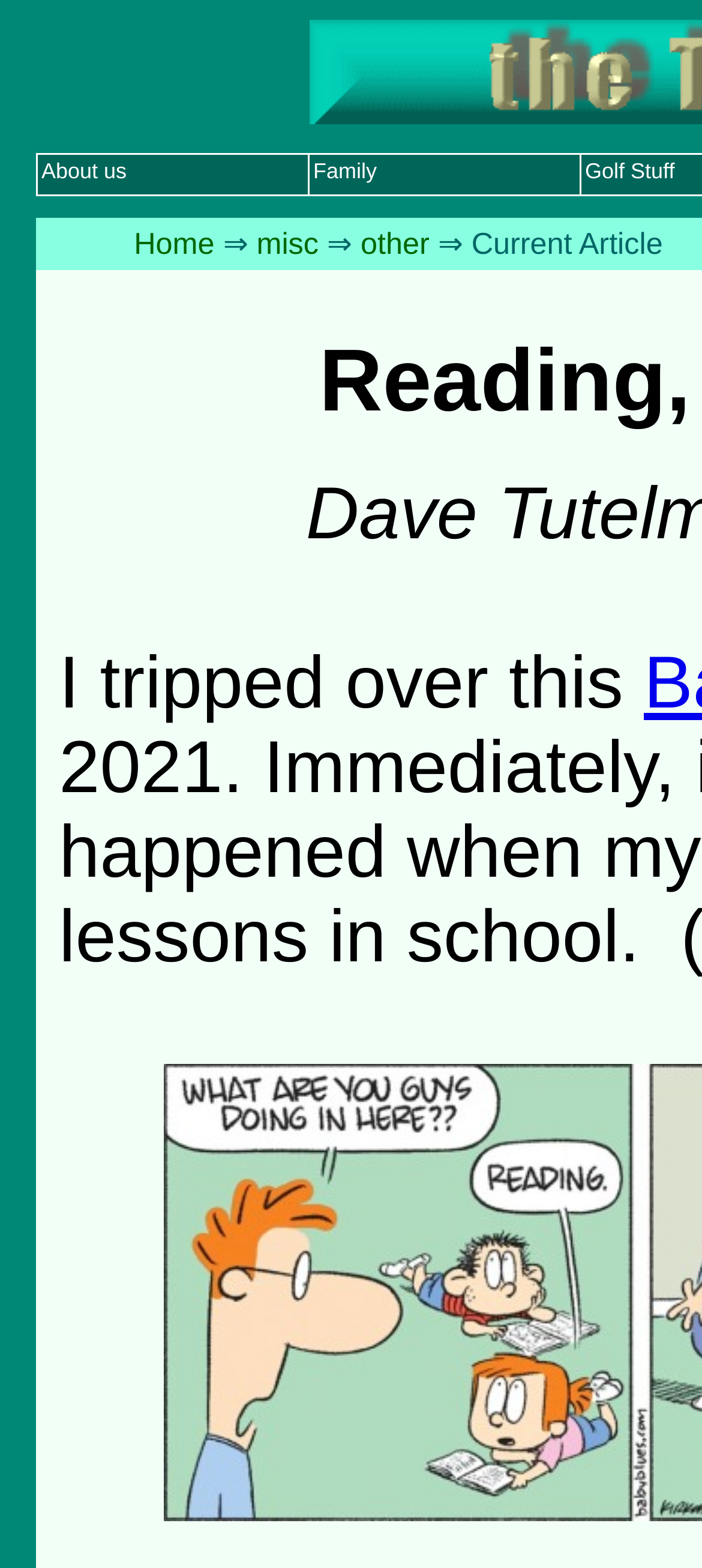What is the second link on the top row?
Please answer the question with a single word or phrase, referencing the image.

misc